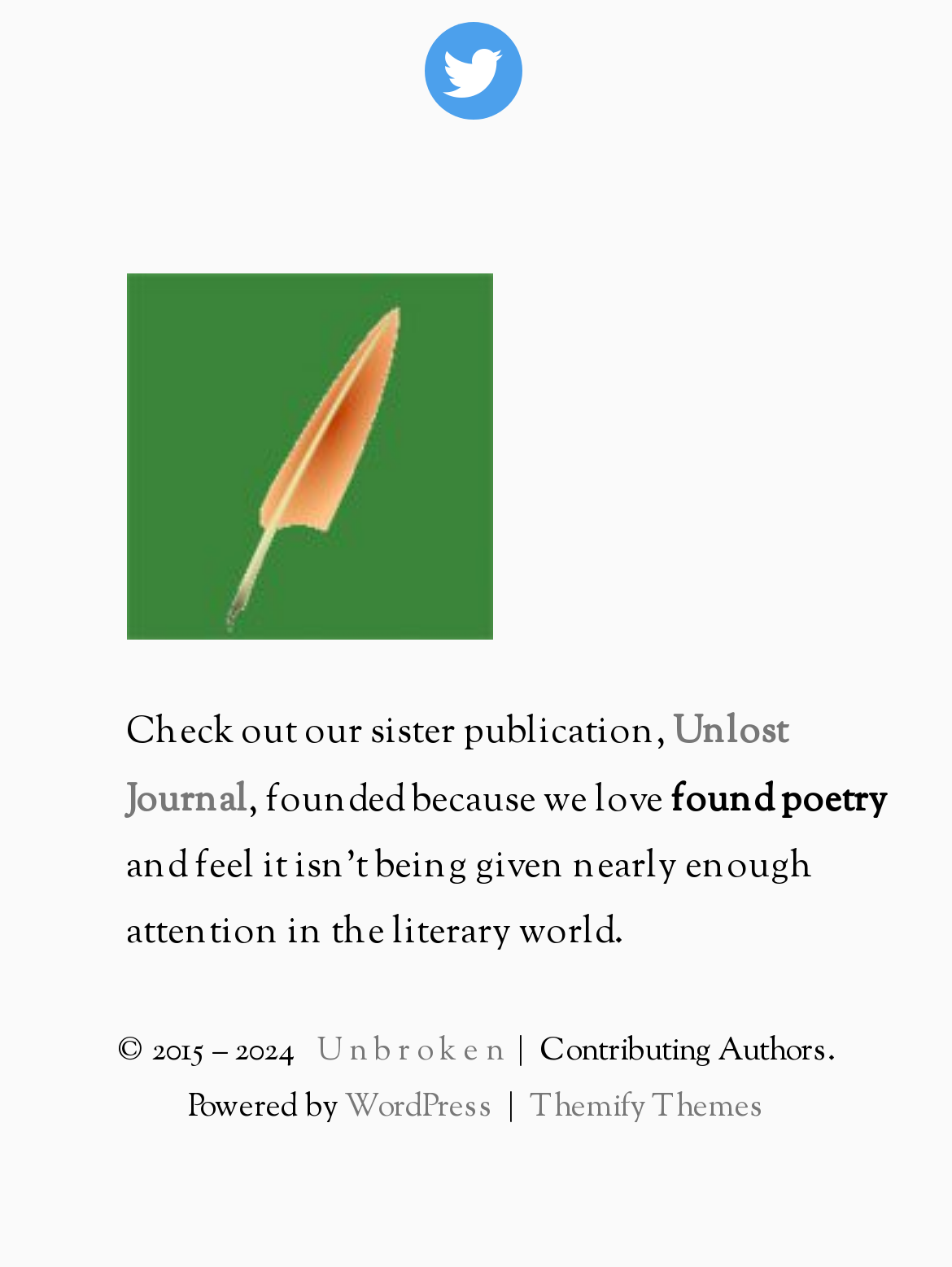What is the name of the theme provider?
Using the image provided, answer with just one word or phrase.

Themify Themes